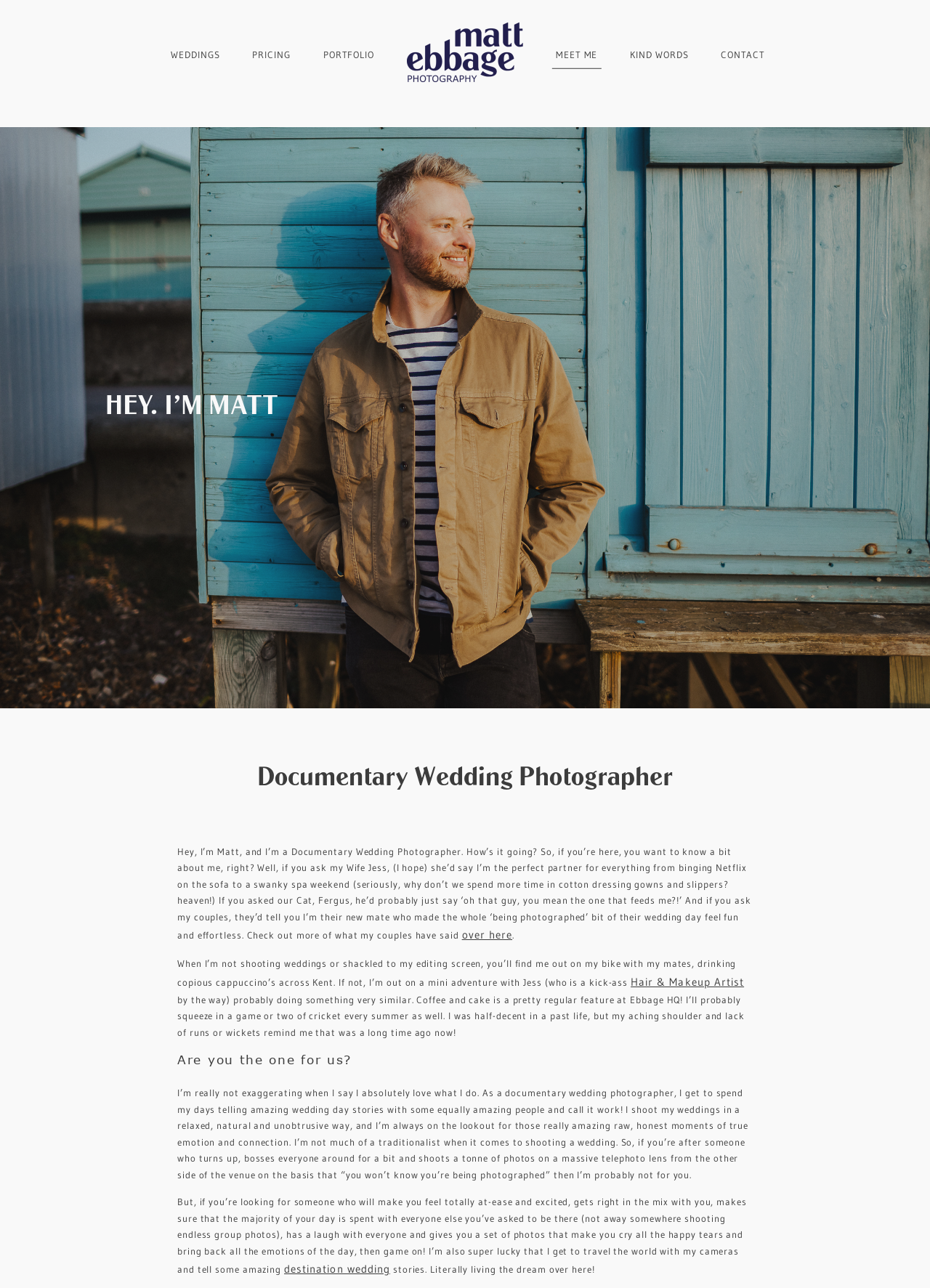Determine the bounding box coordinates of the element that should be clicked to execute the following command: "Click on CONTACT".

[0.775, 0.036, 0.823, 0.049]